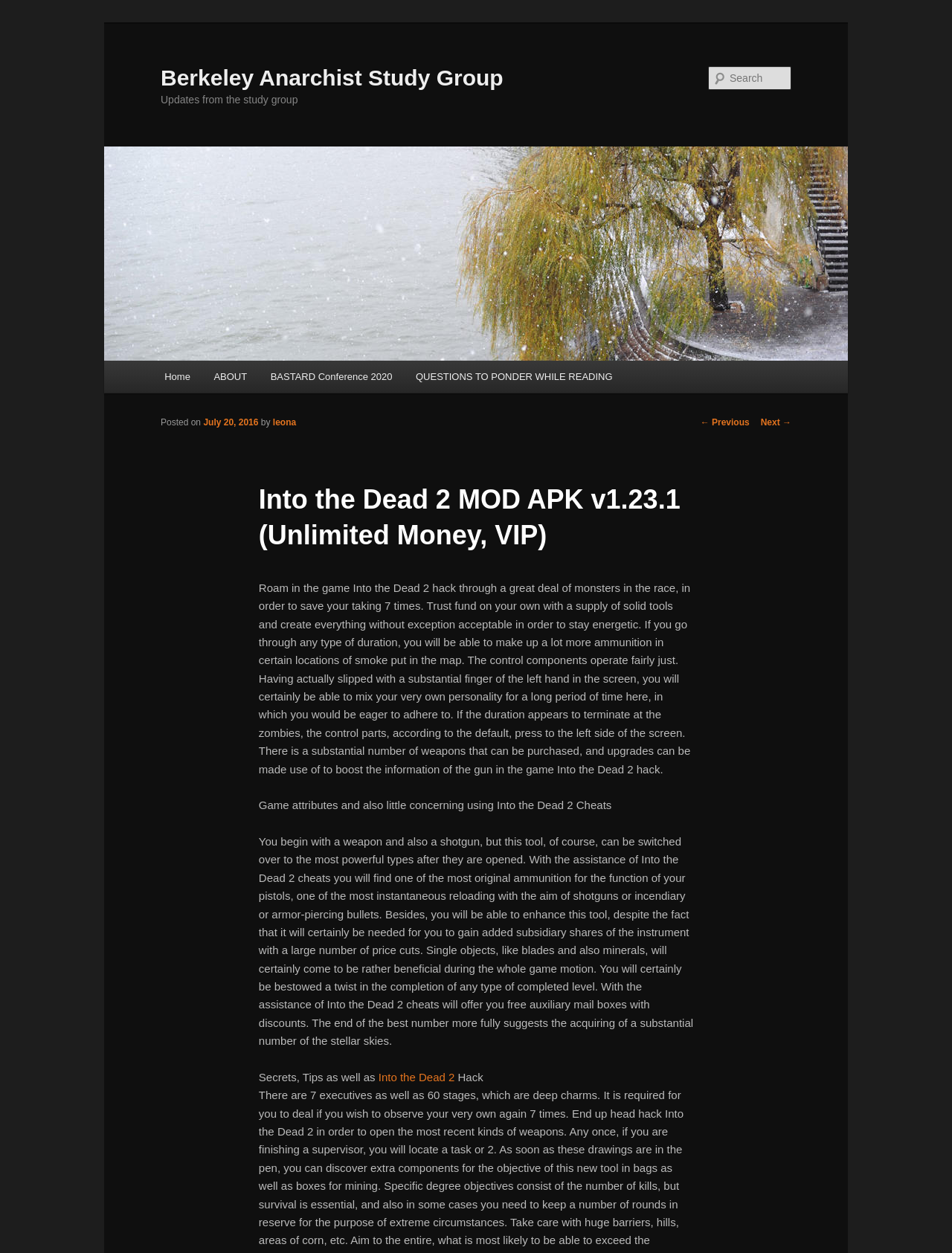Locate the bounding box coordinates of the clickable area to execute the instruction: "Read the post about Into the Dead 2 MOD APK". Provide the coordinates as four float numbers between 0 and 1, represented as [left, top, right, bottom].

[0.272, 0.375, 0.728, 0.448]